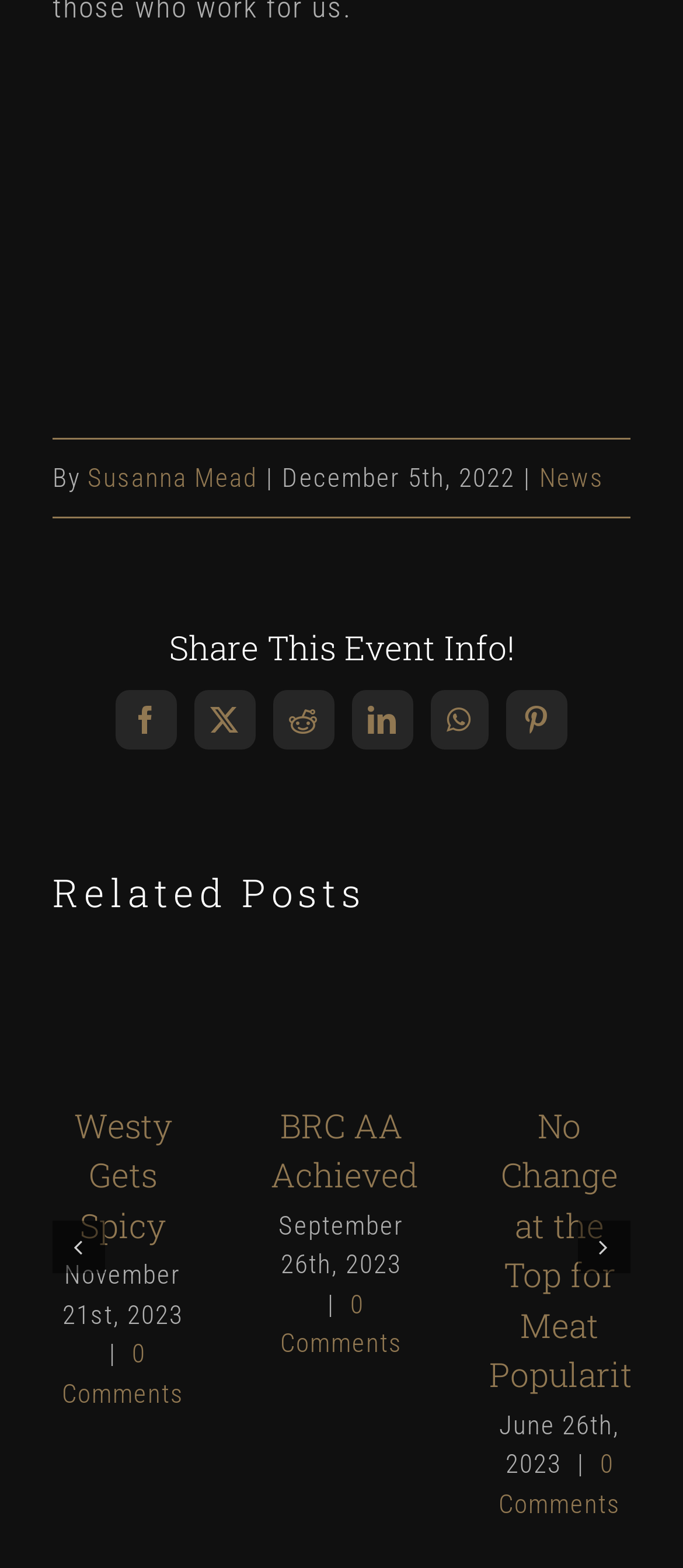Locate the bounding box coordinates of the clickable area needed to fulfill the instruction: "View the rate card".

None